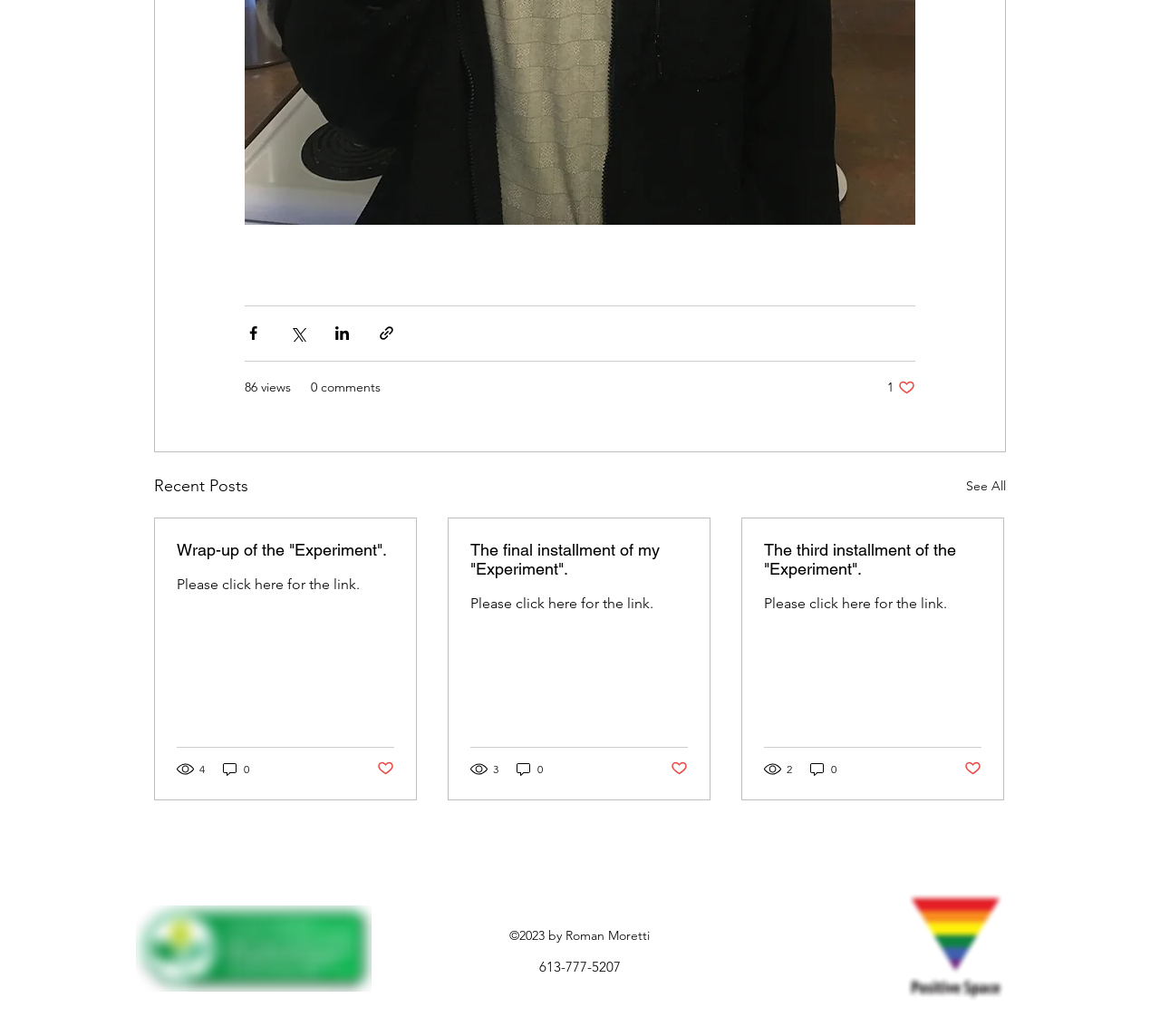Highlight the bounding box coordinates of the element you need to click to perform the following instruction: "Share via Facebook."

[0.211, 0.313, 0.226, 0.33]